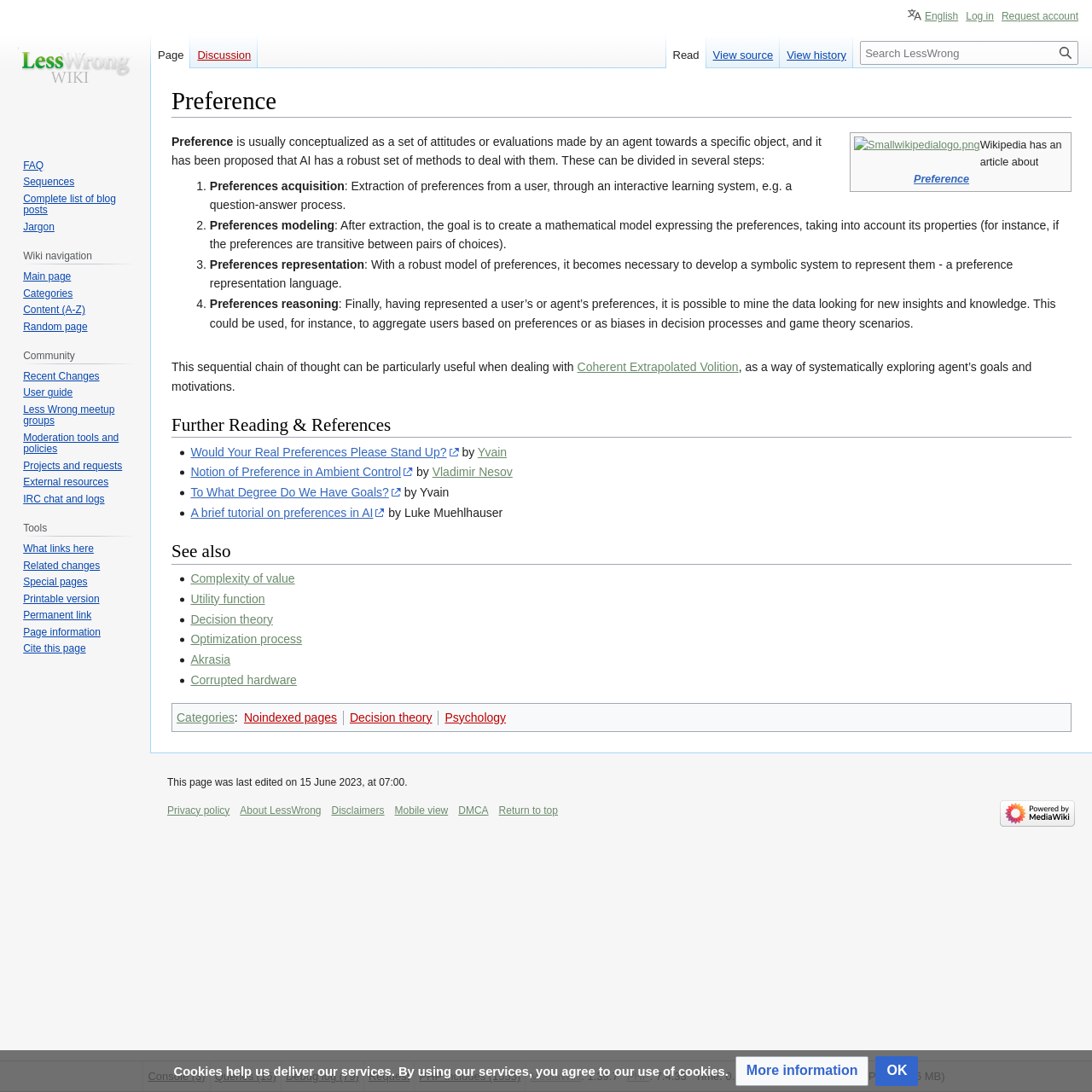Based on the image, give a detailed response to the question: How many steps are involved in dealing with preferences in AI?

According to the webpage, there are four steps involved in dealing with preferences in AI, which are preferences acquisition, preferences modeling, preferences representation, and preferences reasoning.